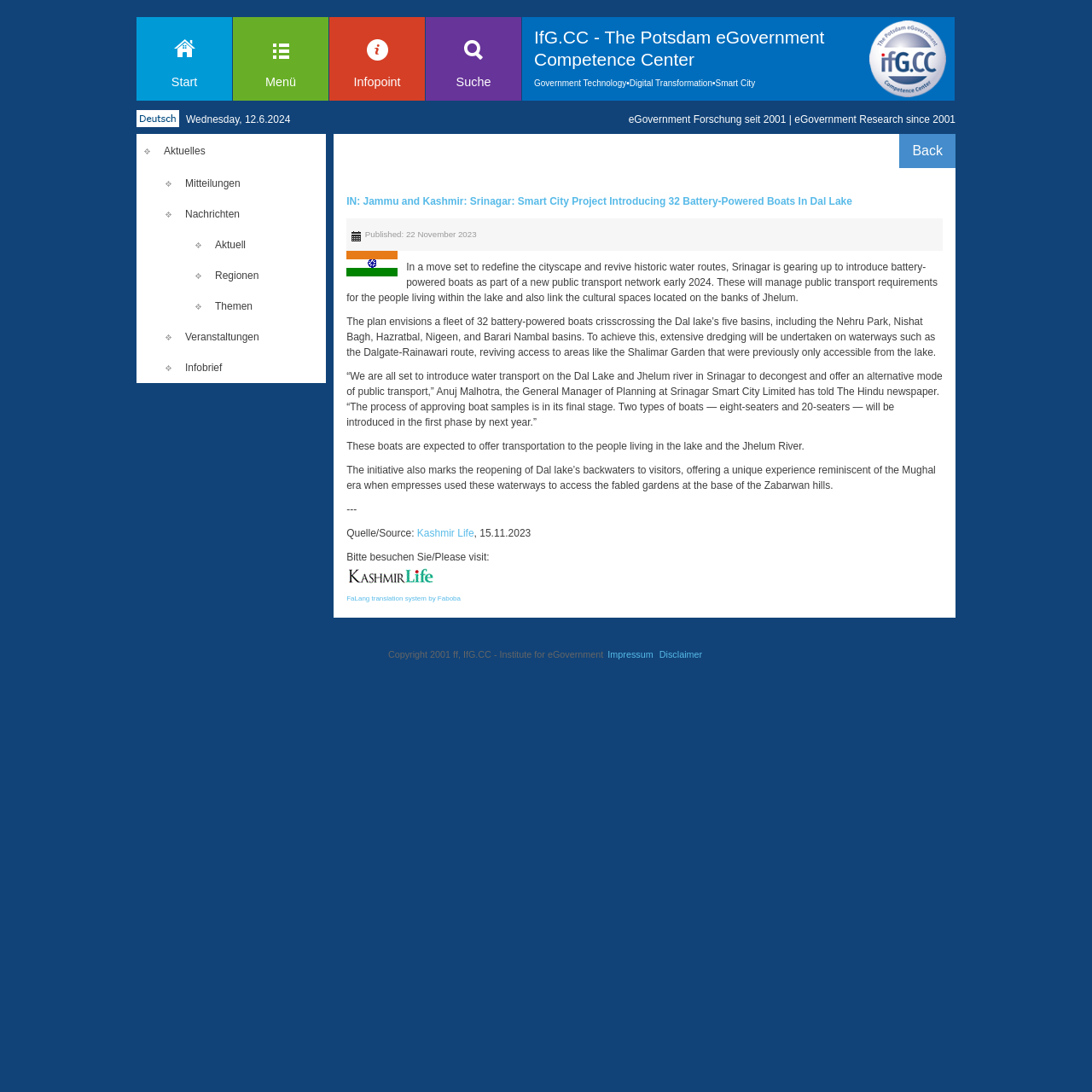Use a single word or phrase to answer the question: 
What is the purpose of introducing battery-powered boats?

To decongest and offer alternative transport